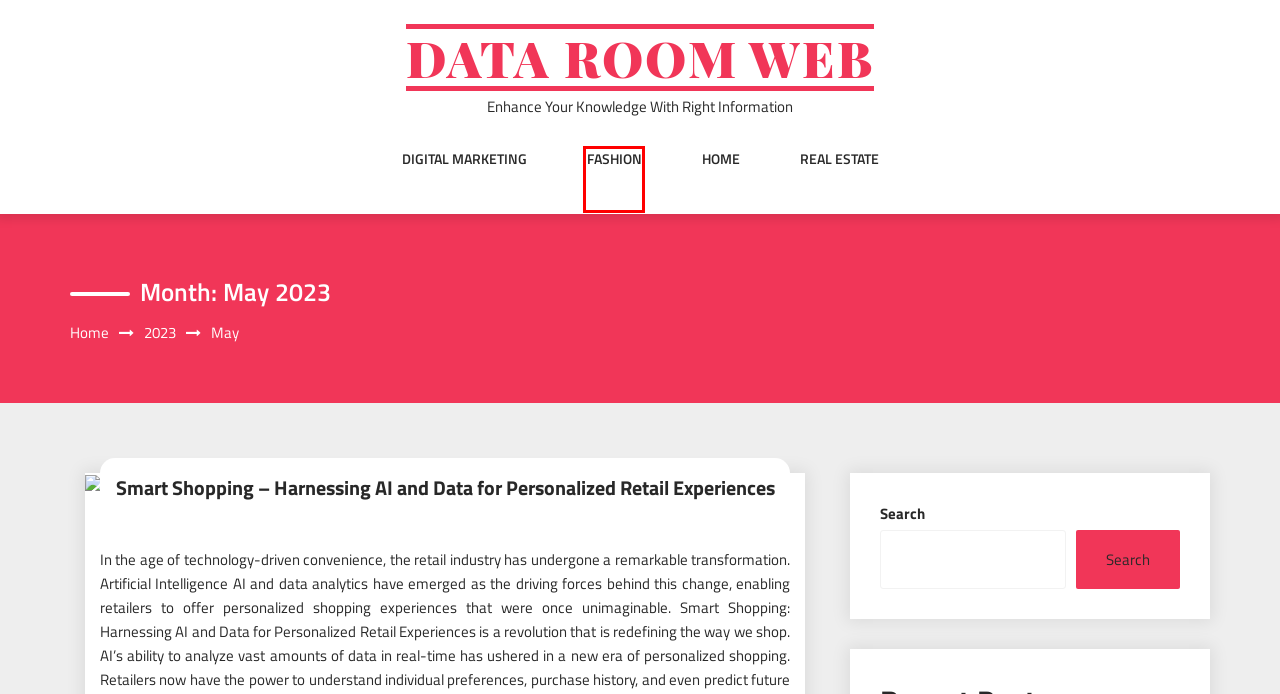Given a webpage screenshot with a UI element marked by a red bounding box, choose the description that best corresponds to the new webpage that will appear after clicking the element. The candidates are:
A. Fashion – Data Room Web
B. Data Room Web – Enhance Your Knowledge With Right Information
C. Real estate – Data Room Web
D. Smart Shopping – Harnessing AI and Data for Personalized Retail Experiences – Data Room Web
E. June 2023 – Data Room Web
F. Digital Marketing – Data Room Web
G. Travel – Data Room Web
H. September 2023 – Data Room Web

A